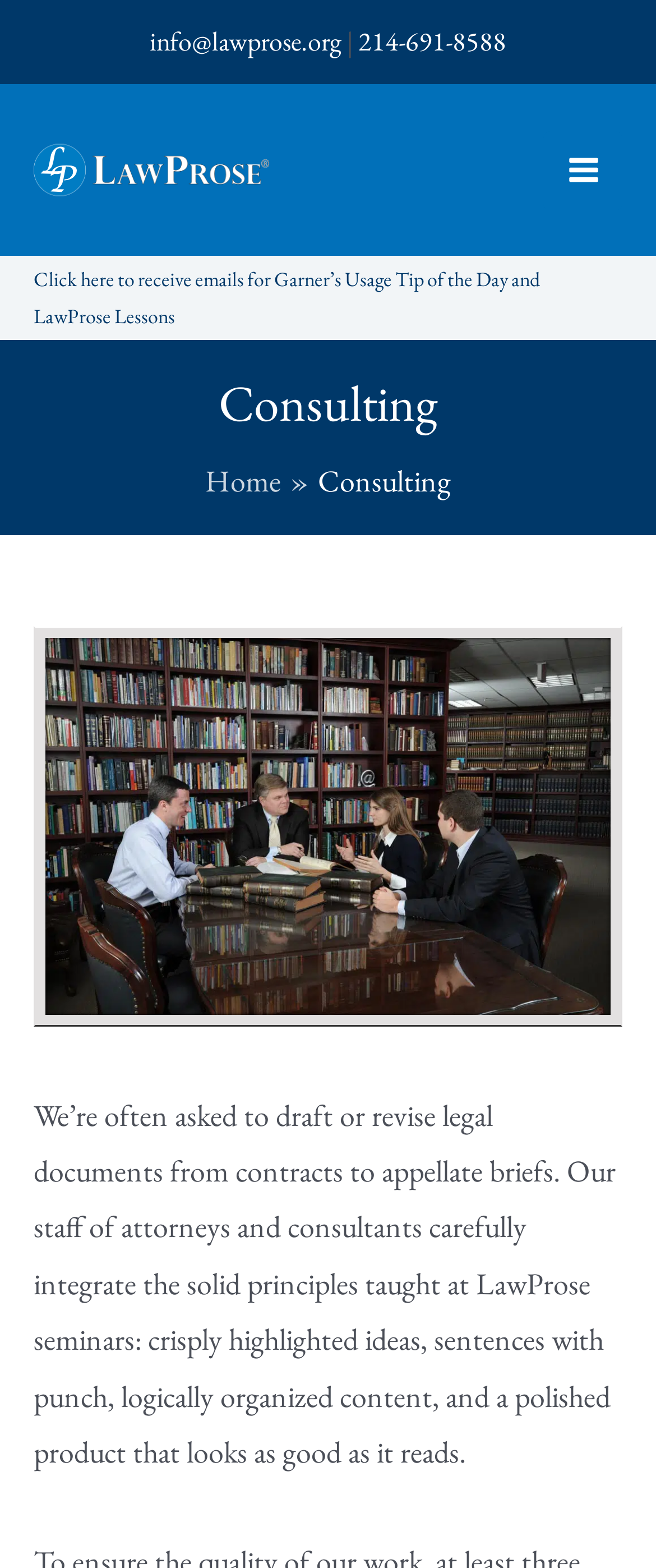What is the purpose of LawProse consulting?
Please provide a comprehensive answer based on the information in the image.

I inferred the purpose of LawProse consulting by reading the static text element that describes the services offered, which mentions drafting or revising legal documents such as contracts and appellate briefs.